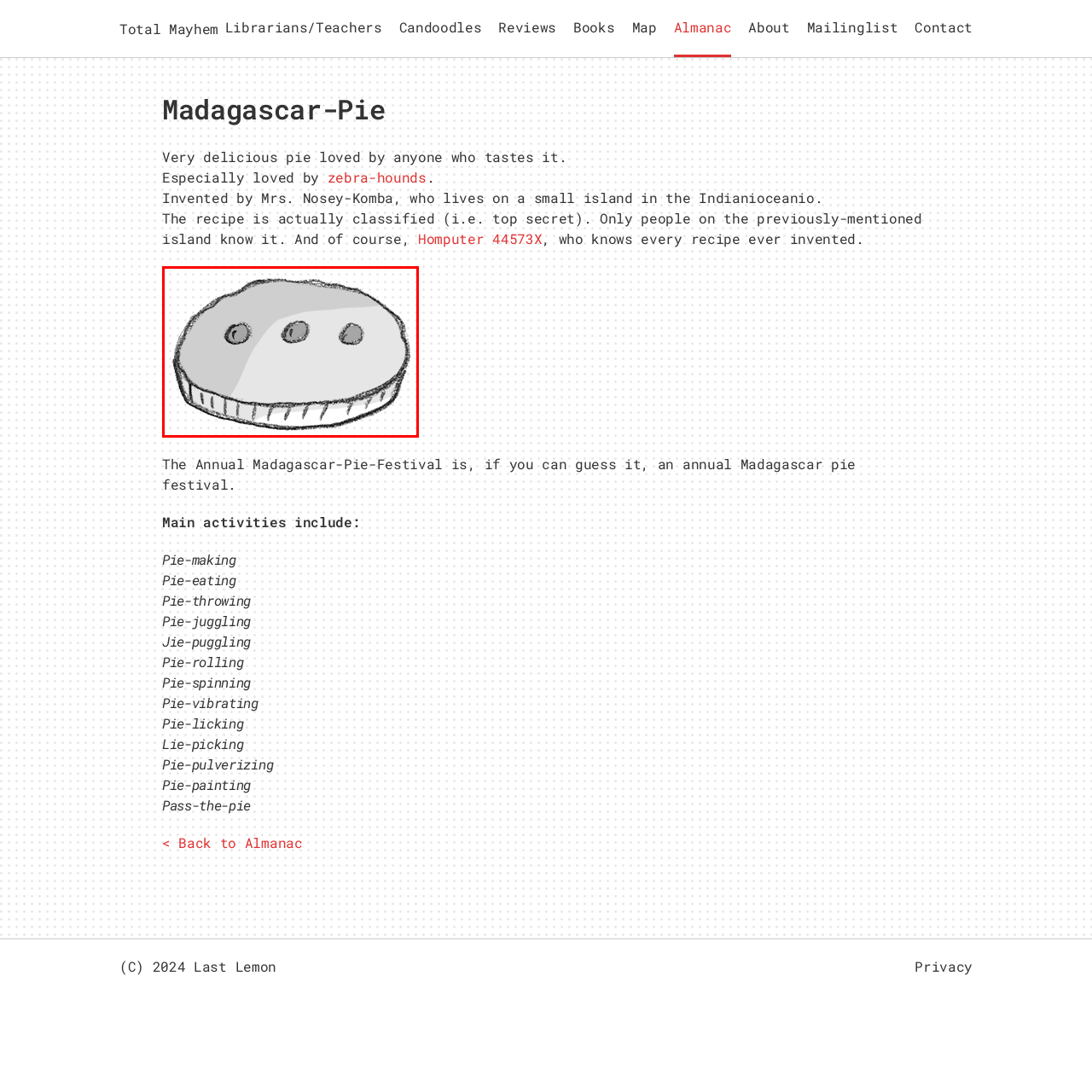Focus on the image confined within the red boundary and provide a single word or phrase in response to the question:
How many holes does the Madagascar pie have?

Three